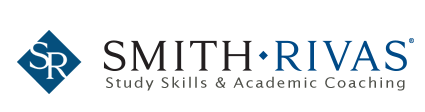What is written below the initials 'SR'?
Please provide a comprehensive answer based on the information in the image.

Below the initials 'SR', the full name 'SMITH RIVAS' is elegantly styled, accompanied by the phrase 'Study Skills & Academic Coaching', which emphasizes the company's focus on supporting students in their academic journeys.